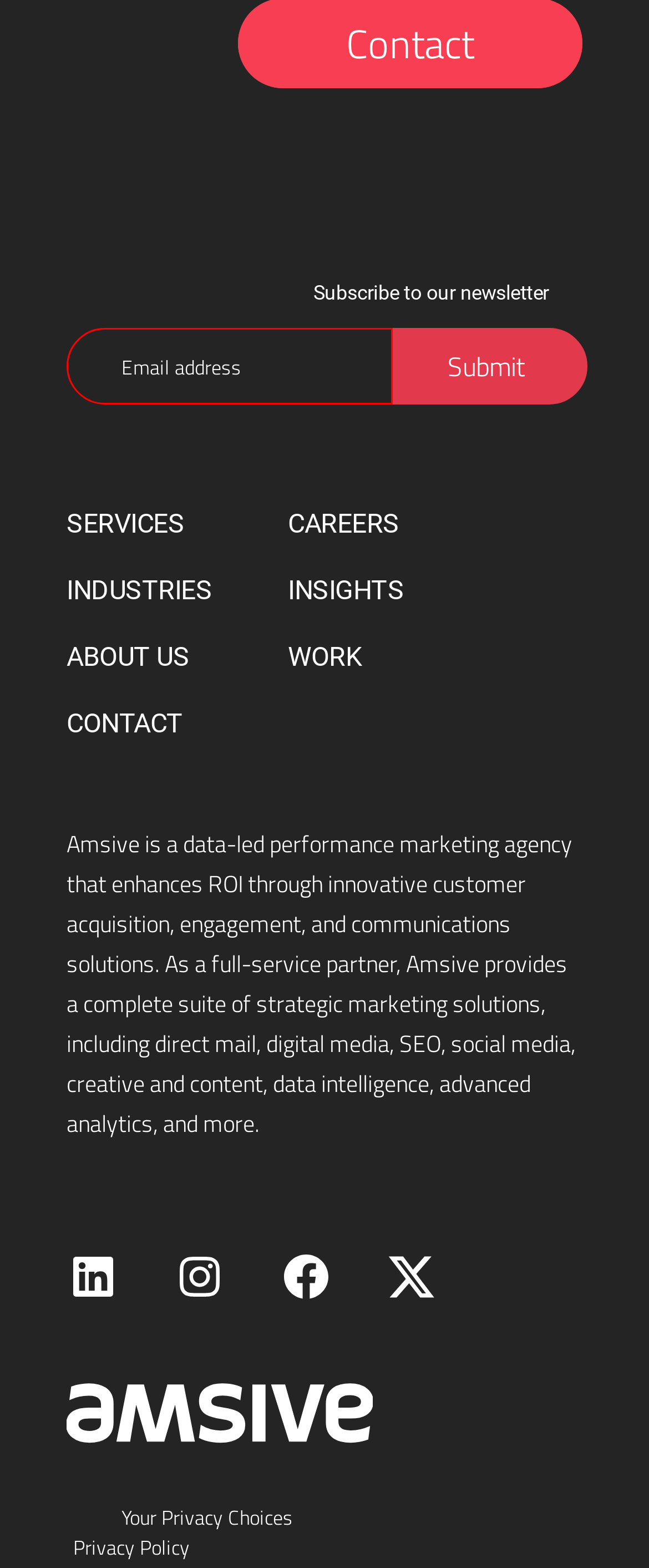Find the bounding box coordinates of the clickable area that will achieve the following instruction: "Visit Amsive on LinkedIn".

[0.103, 0.797, 0.185, 0.831]